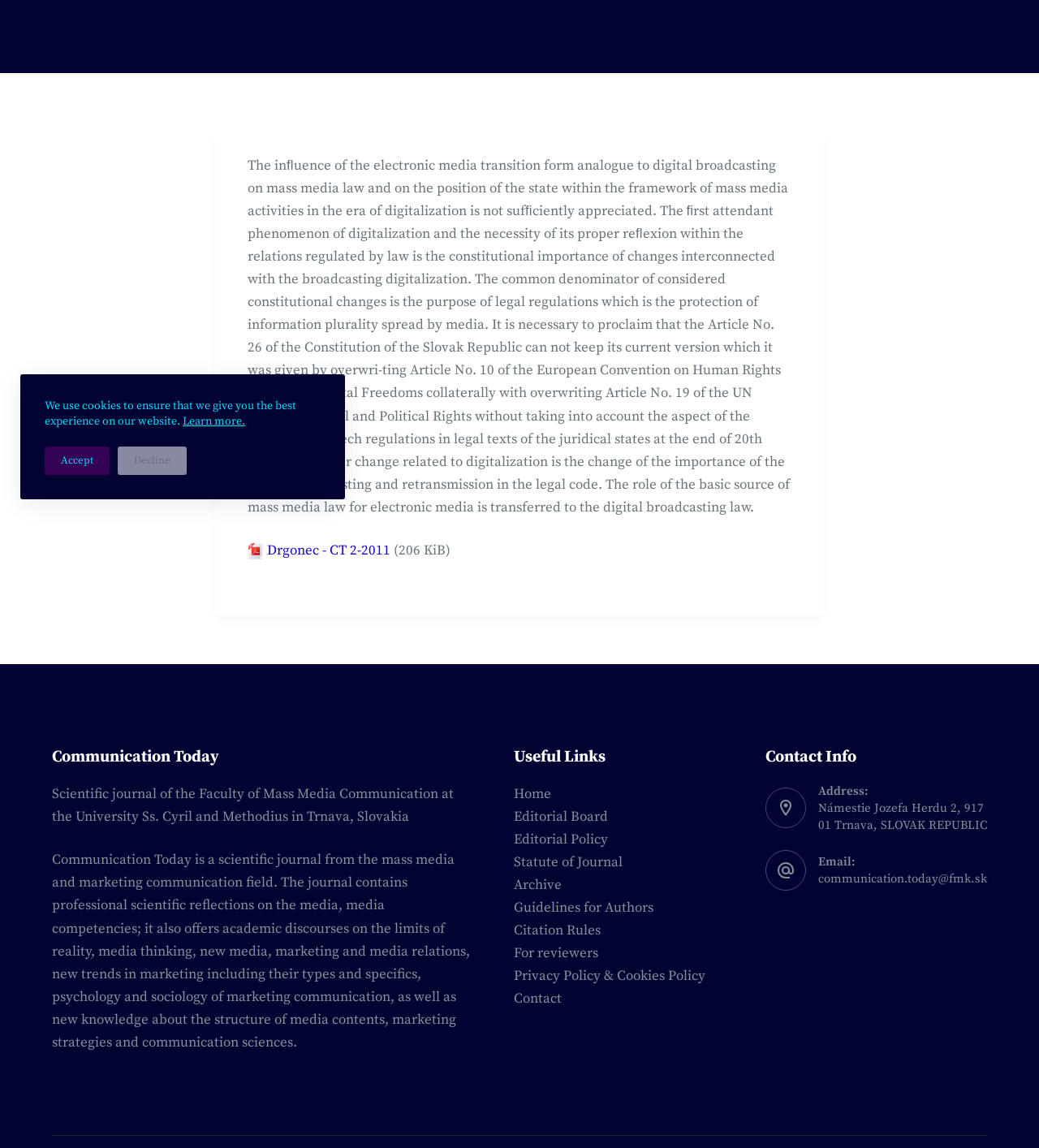Provide the bounding box coordinates of the HTML element described by the text: "Privacy Policy & Cookies Policy".

[0.495, 0.842, 0.679, 0.858]